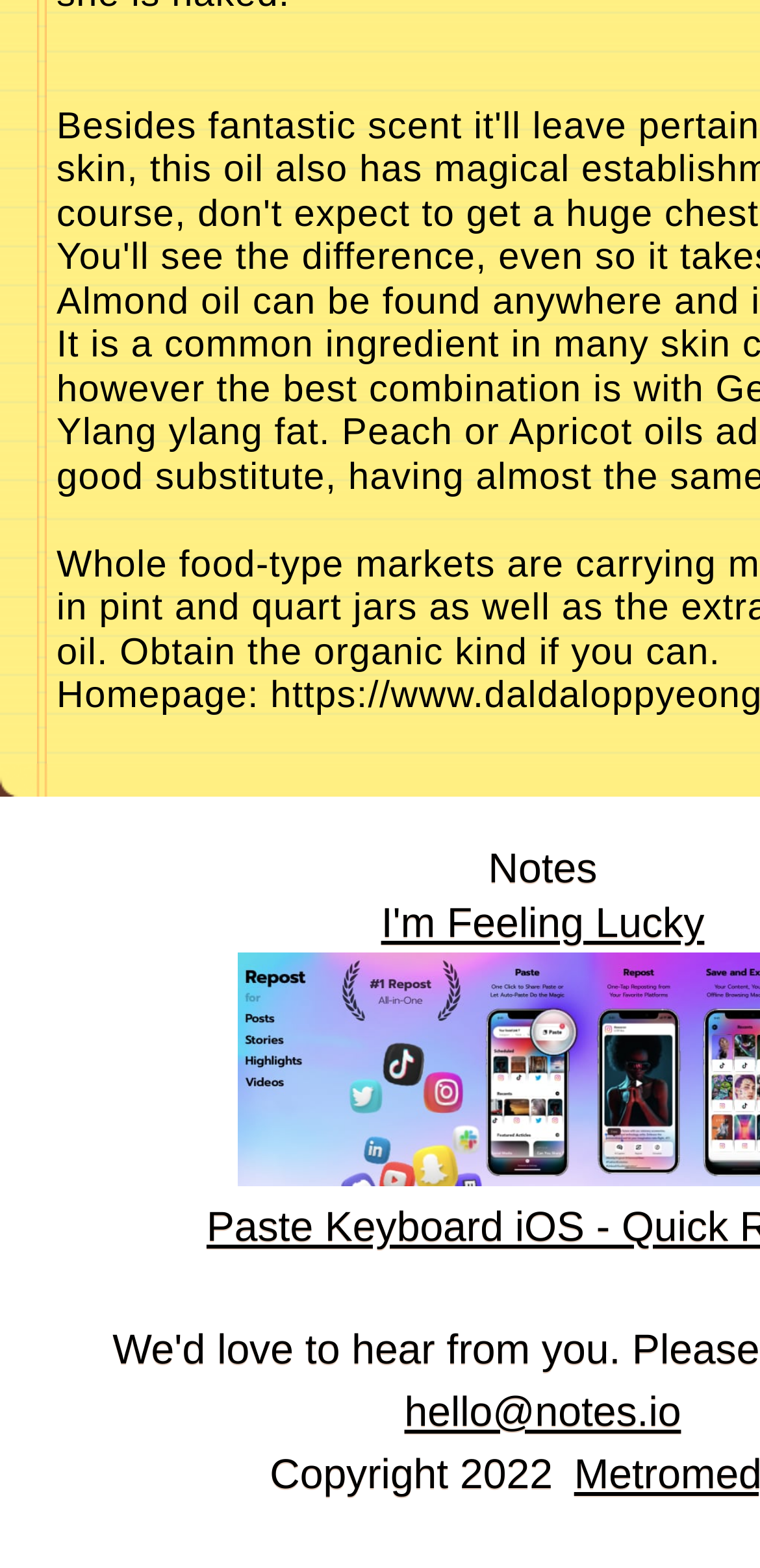Using floating point numbers between 0 and 1, provide the bounding box coordinates in the format (top-left x, top-left y, bottom-right x, bottom-right y). Locate the UI element described here: I'm Feeling Lucky

[0.552, 0.565, 0.876, 0.586]